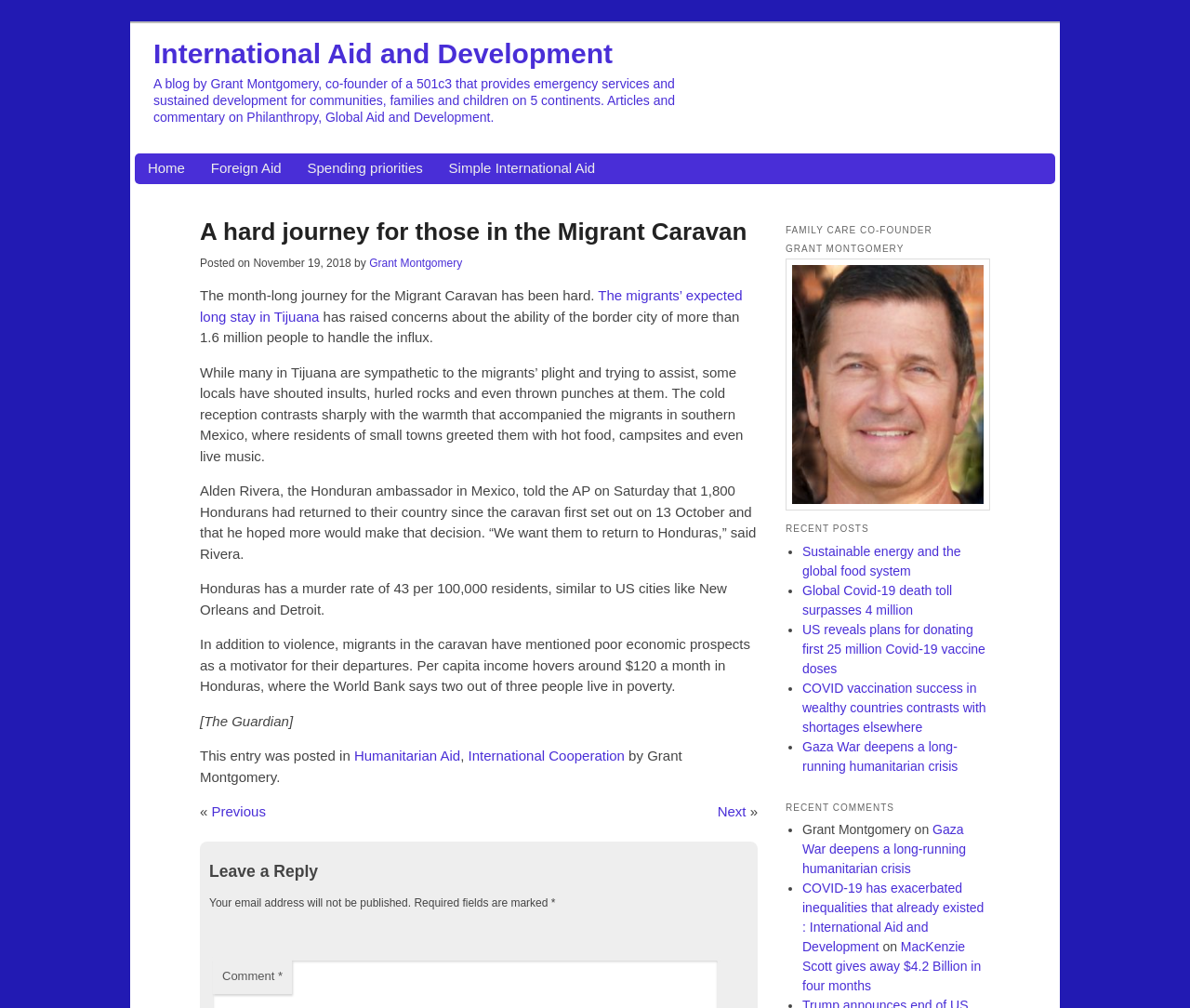What is the murder rate in Honduras?
With the help of the image, please provide a detailed response to the question.

The answer can be found by looking at the static text element 'Honduras has a murder rate of 43 per 100,000 residents, similar to US cities like New Orleans and Detroit.' which indicates that the murder rate in Honduras is 43 per 100,000 residents.